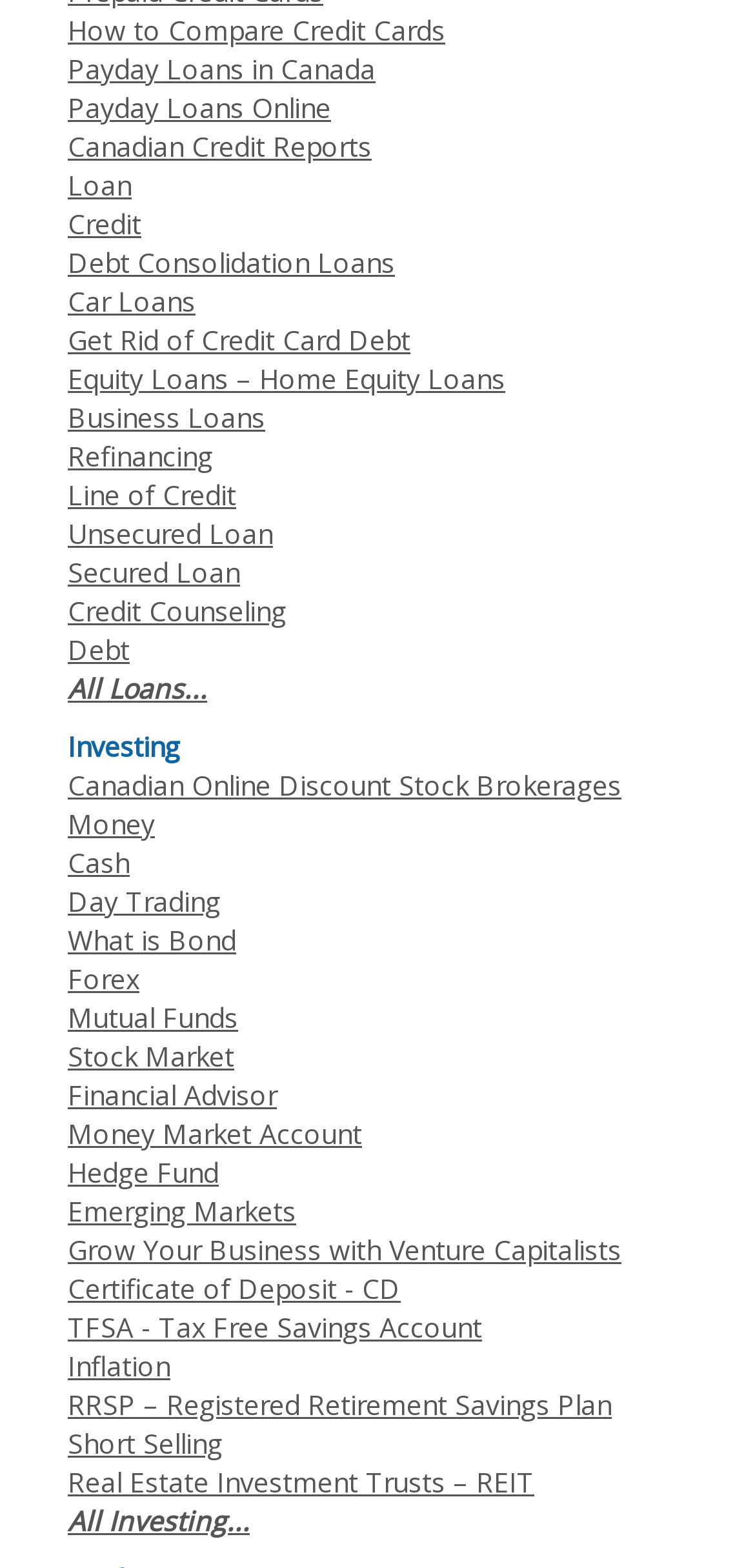Specify the bounding box coordinates for the region that must be clicked to perform the given instruction: "Discover how to grow your business with venture capitalists".

[0.09, 0.786, 0.823, 0.809]